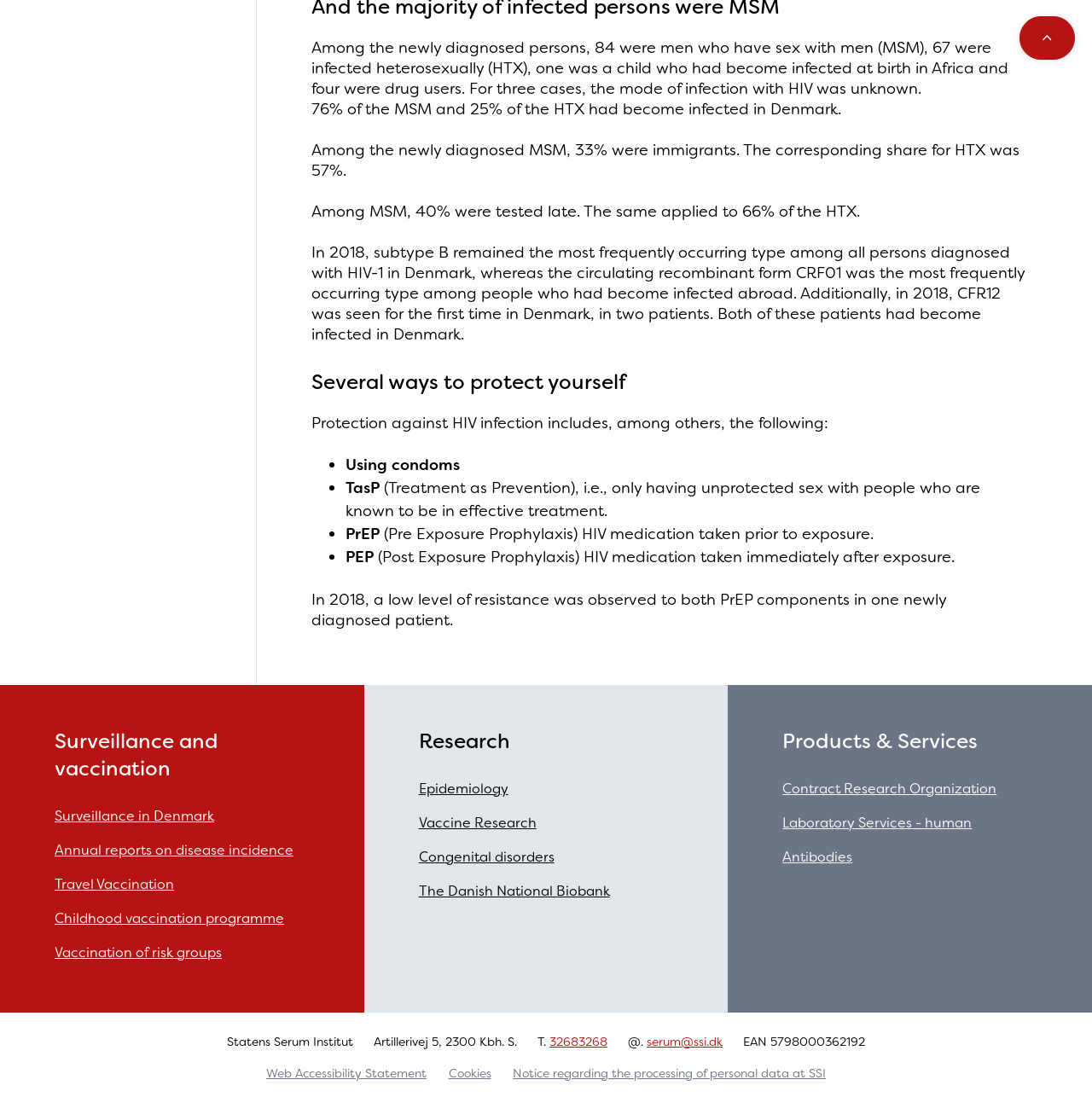Specify the bounding box coordinates of the area that needs to be clicked to achieve the following instruction: "read about Several ways to protect yourself".

[0.285, 0.334, 0.941, 0.359]